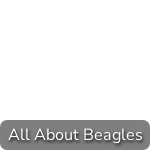Who is the target audience of this webpage?
Using the details shown in the screenshot, provide a comprehensive answer to the question.

The webpage appears to be targeting both potential pet owners and enthusiasts seeking detailed insights into the beagle breed, as it aims to provide comprehensive information about the breed, including its characteristics, care requirements, and overall behavior.